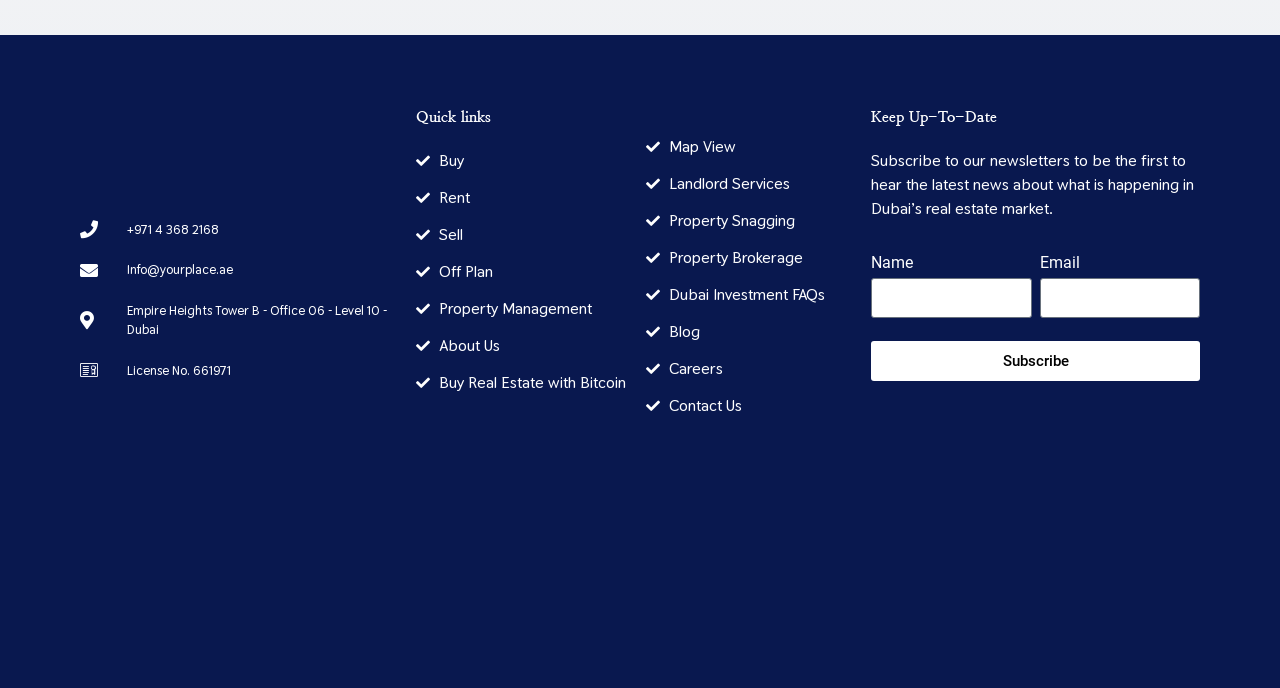Please locate the bounding box coordinates of the element that needs to be clicked to achieve the following instruction: "Click the 'Buy' link". The coordinates should be four float numbers between 0 and 1, i.e., [left, top, right, bottom].

[0.325, 0.216, 0.489, 0.251]